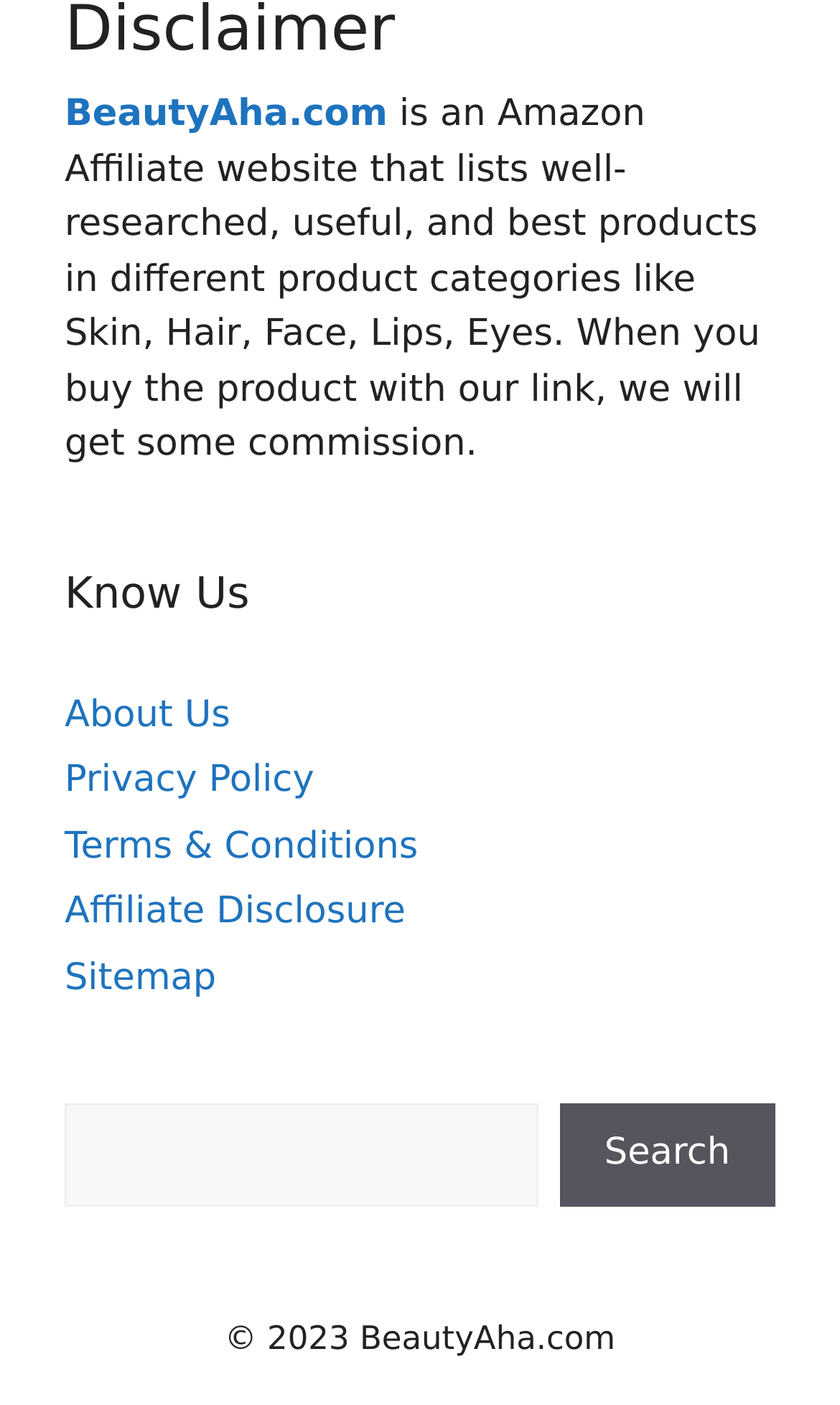Reply to the question with a brief word or phrase: What is the name of the website?

BeautyAha.com